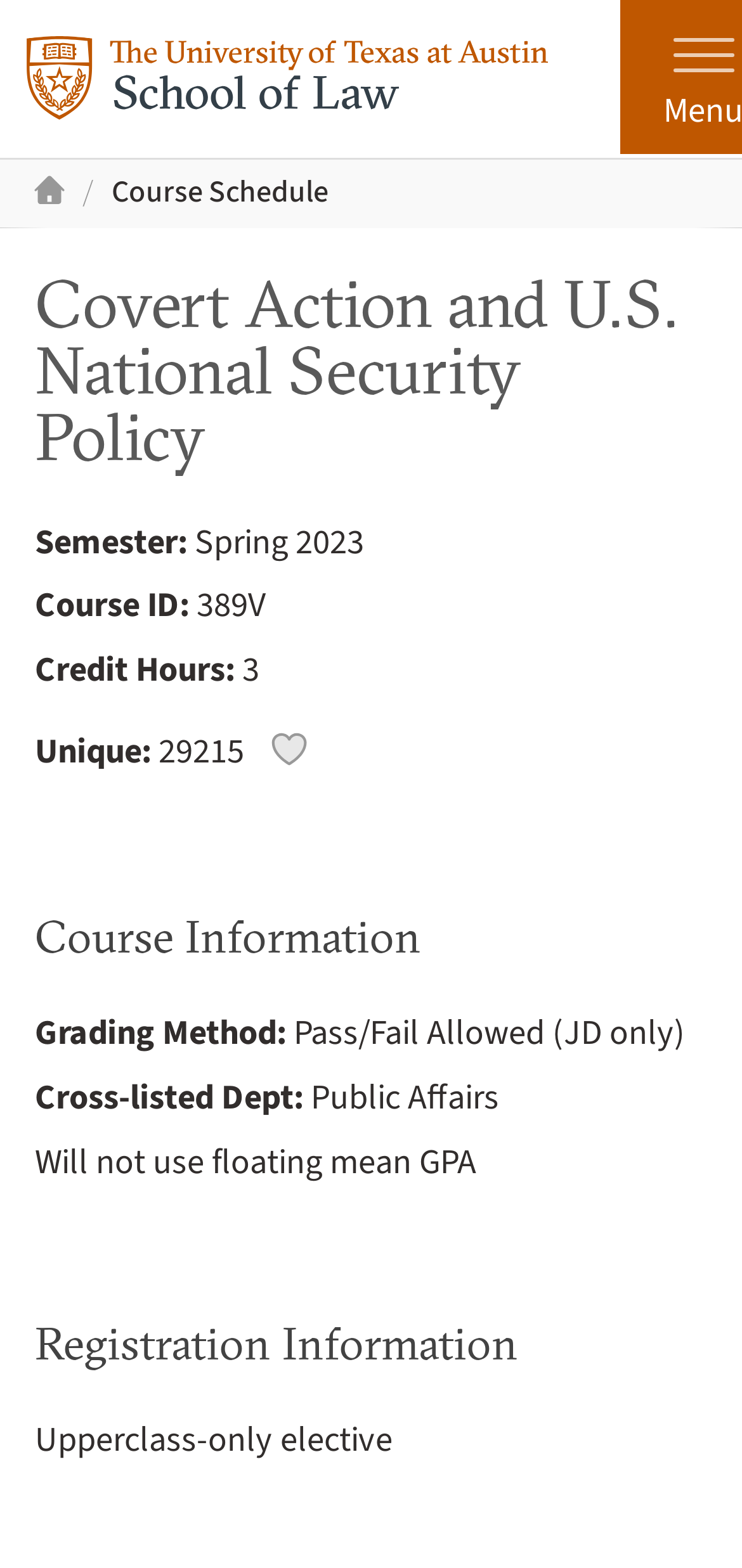What is the grading method for this course?
By examining the image, provide a one-word or phrase answer.

Pass/Fail Allowed (JD only)